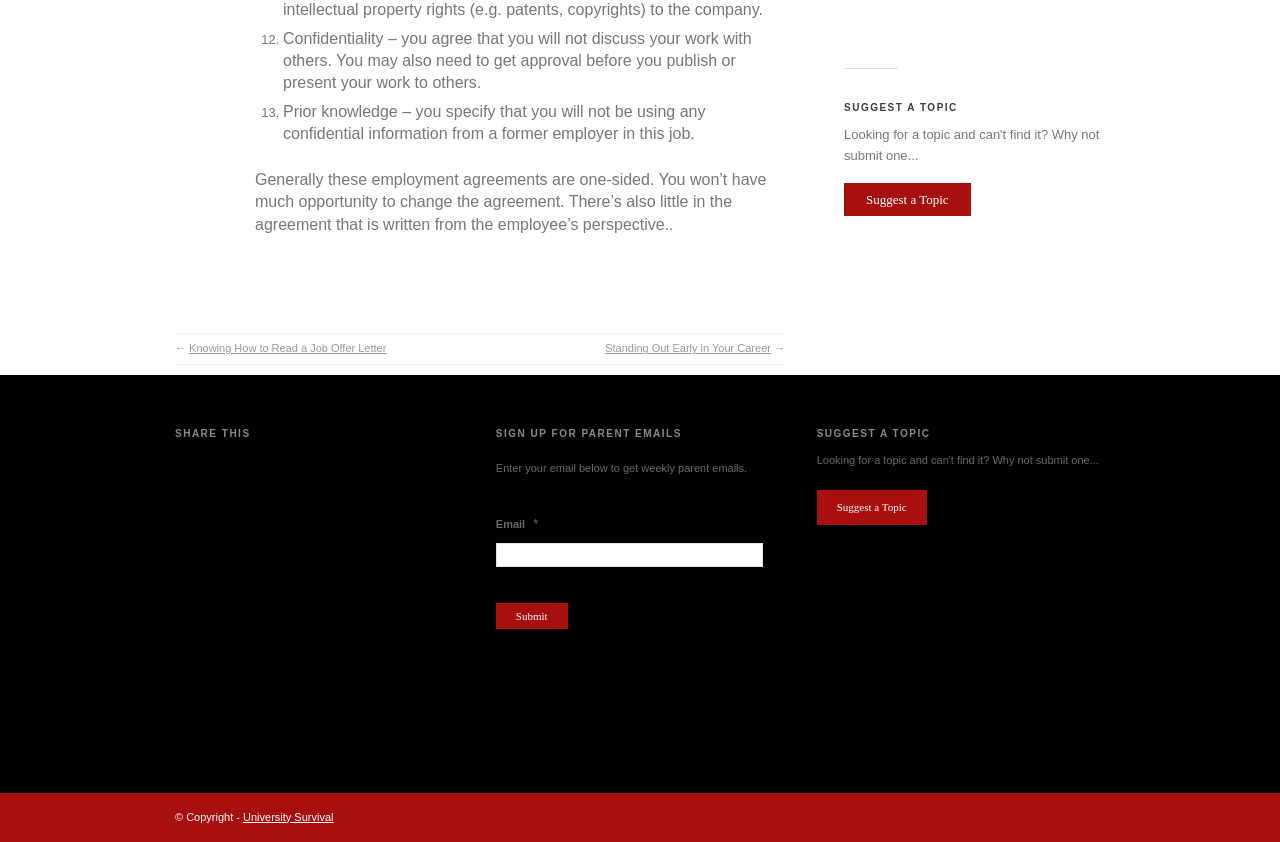What is the copyright information at the bottom of the page?
Please provide a comprehensive answer based on the details in the screenshot.

The text '© Copyright -' is followed by a link to 'University Survival', indicating that the copyright information at the bottom of the page is related to University Survival.